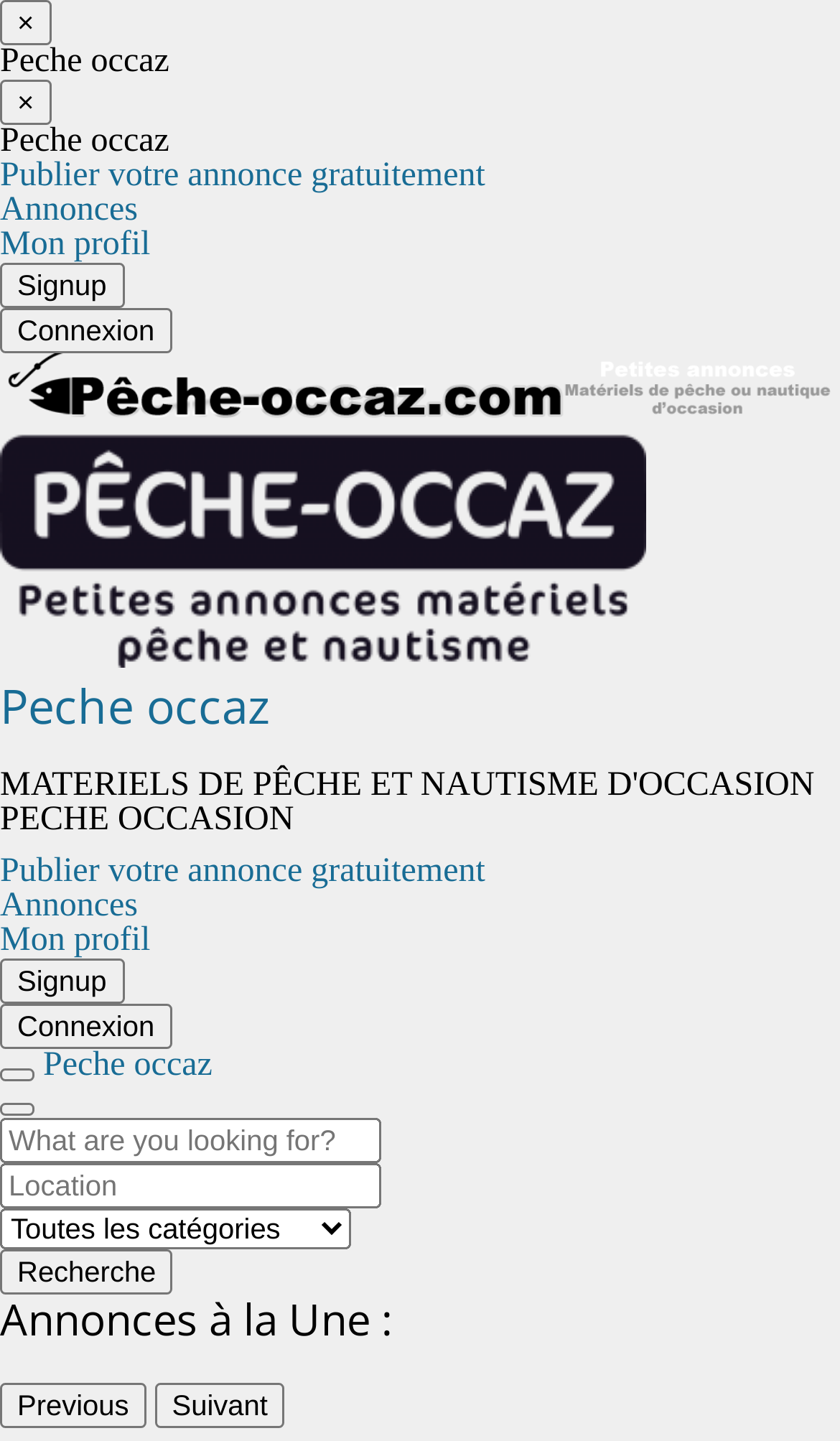Highlight the bounding box coordinates of the region I should click on to meet the following instruction: "Visit AKAL's Facebook page".

None